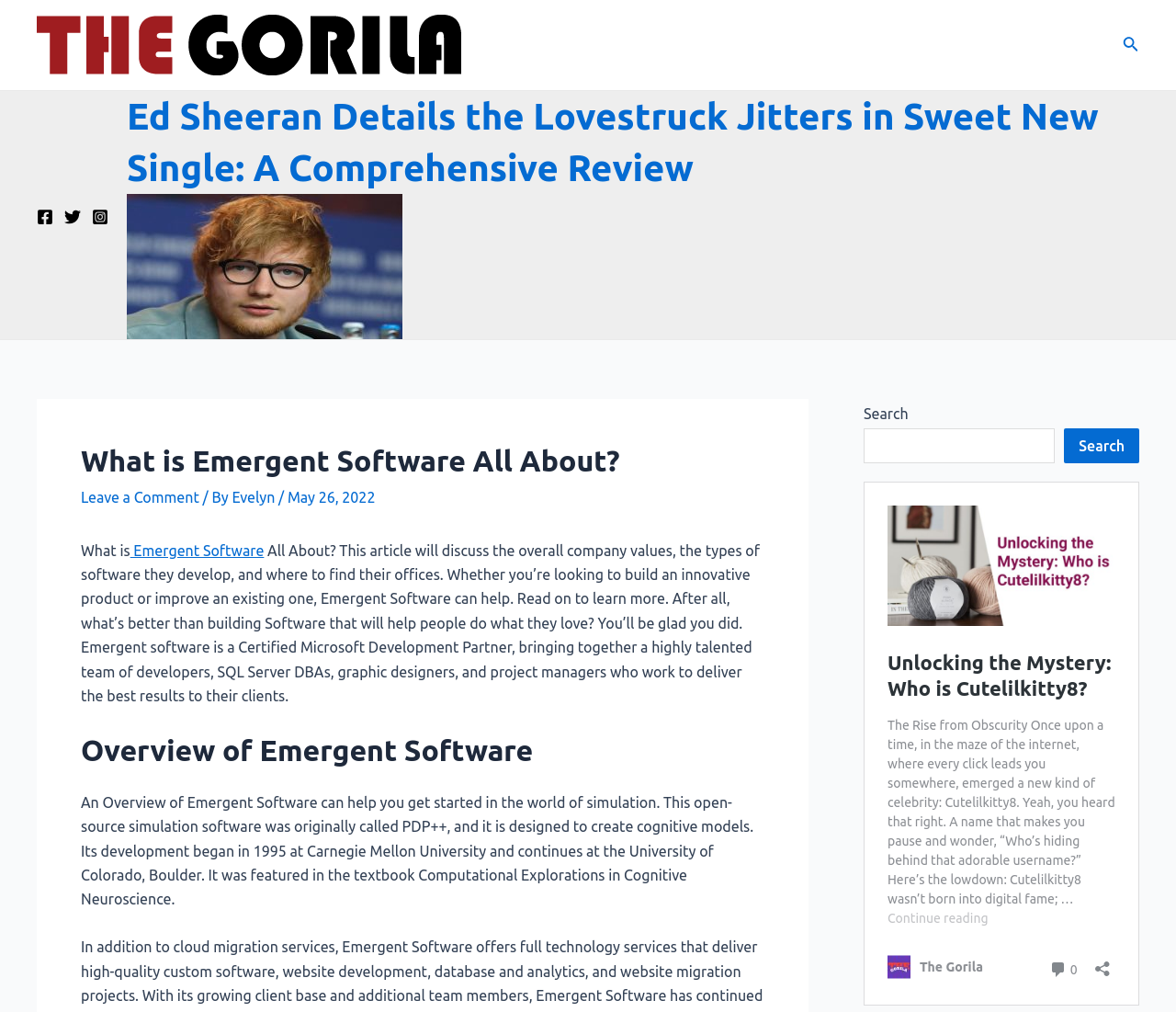Highlight the bounding box coordinates of the region I should click on to meet the following instruction: "Search for something".

[0.734, 0.423, 0.897, 0.458]